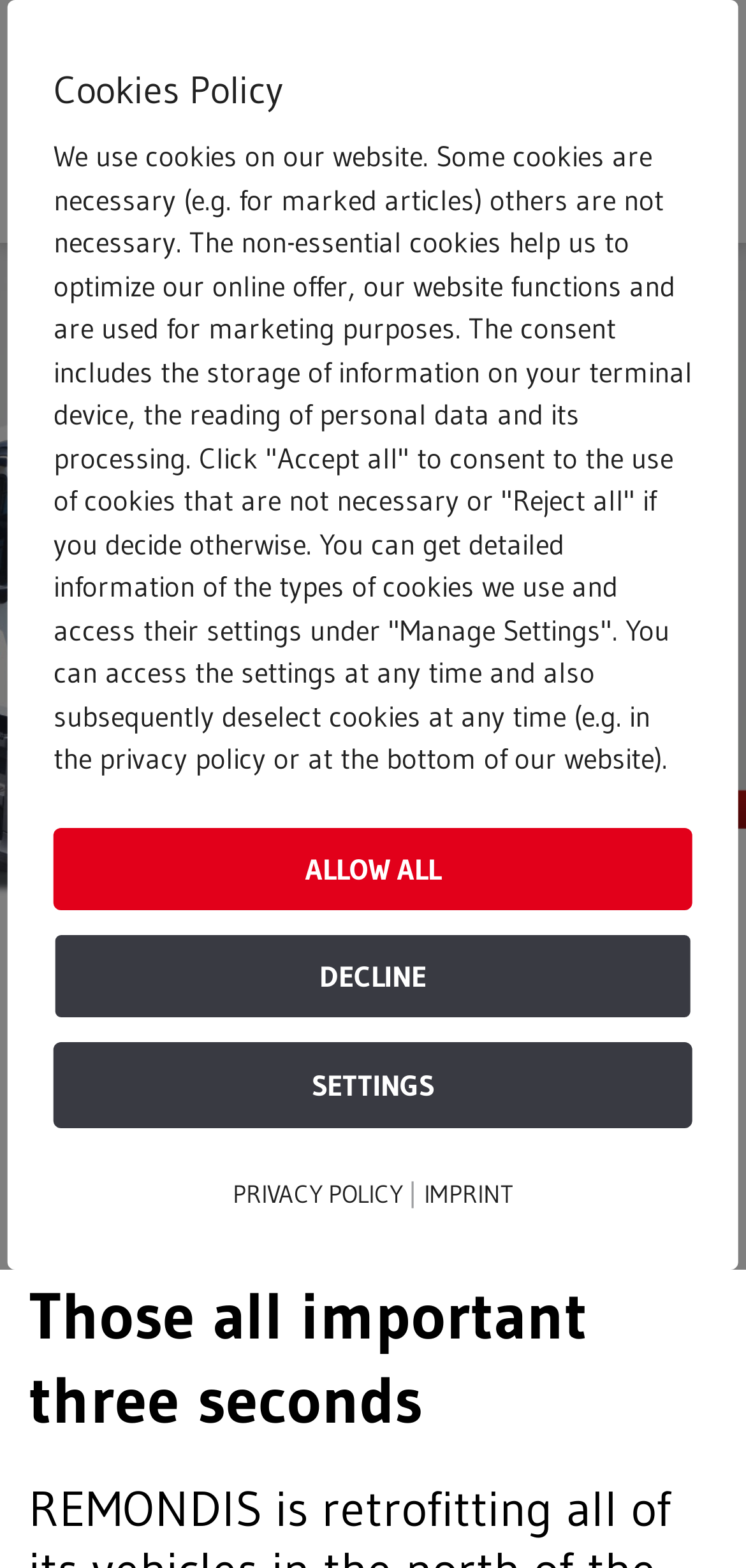Determine the bounding box for the HTML element described here: "alt="REMONDIS Aktuell"". The coordinates should be given as [left, top, right, bottom] with each number being a float between 0 and 1.

[0.046, 0.066, 0.354, 0.111]